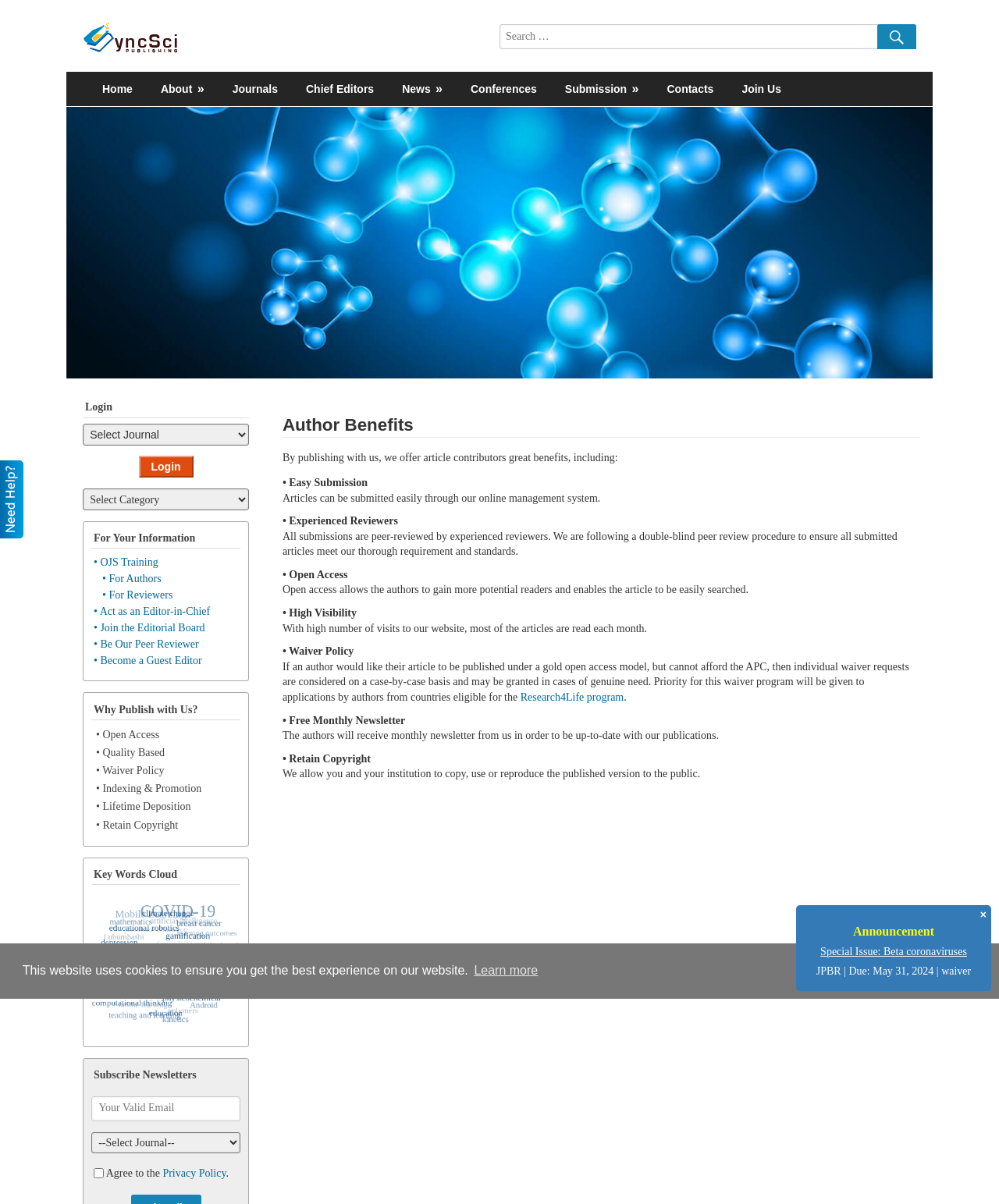What is the purpose of the 'Choose a Subject' combobox?
Examine the screenshot and reply with a single word or phrase.

Selecting a subject